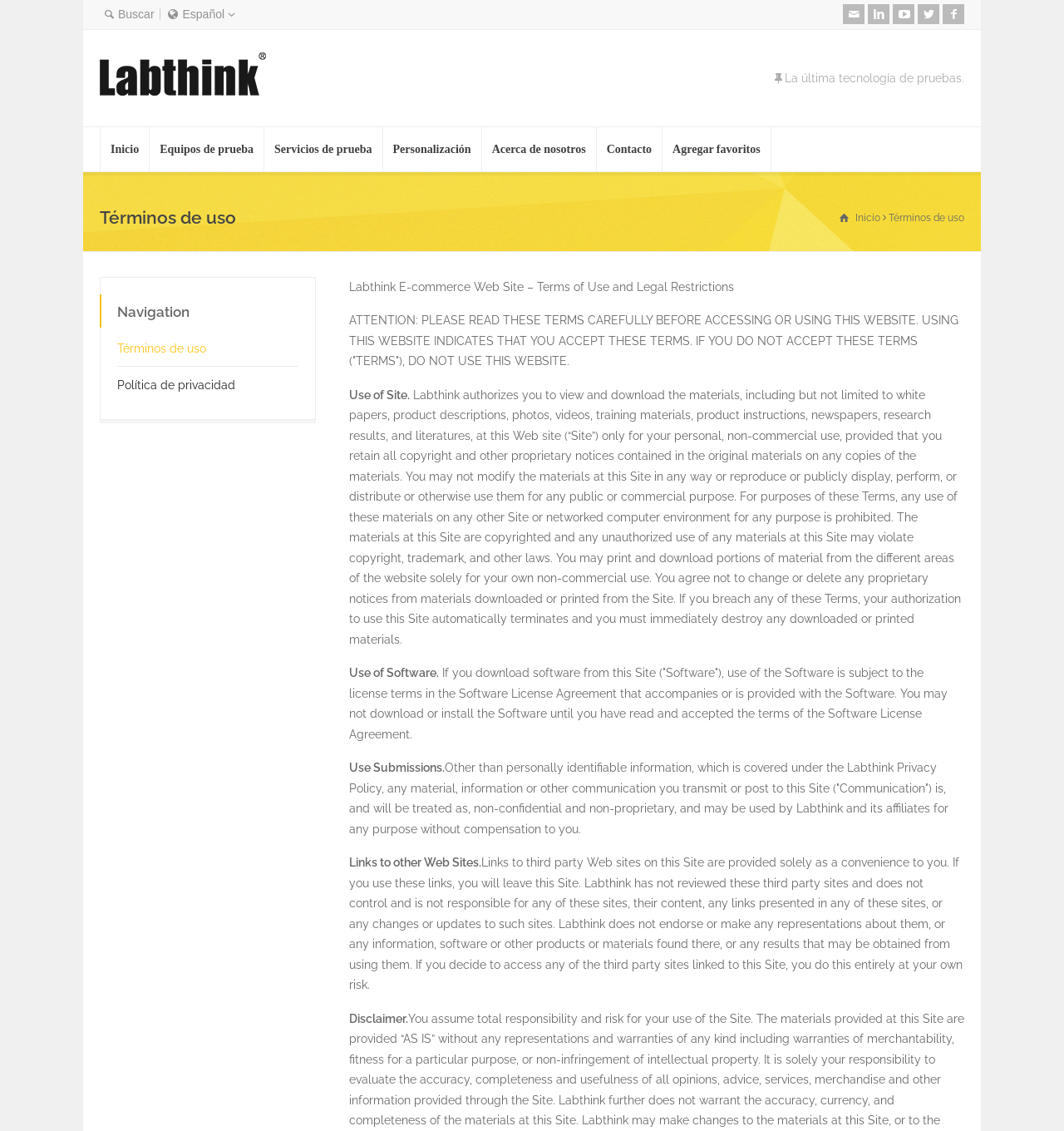Locate the primary headline on the webpage and provide its text.

Términos de uso